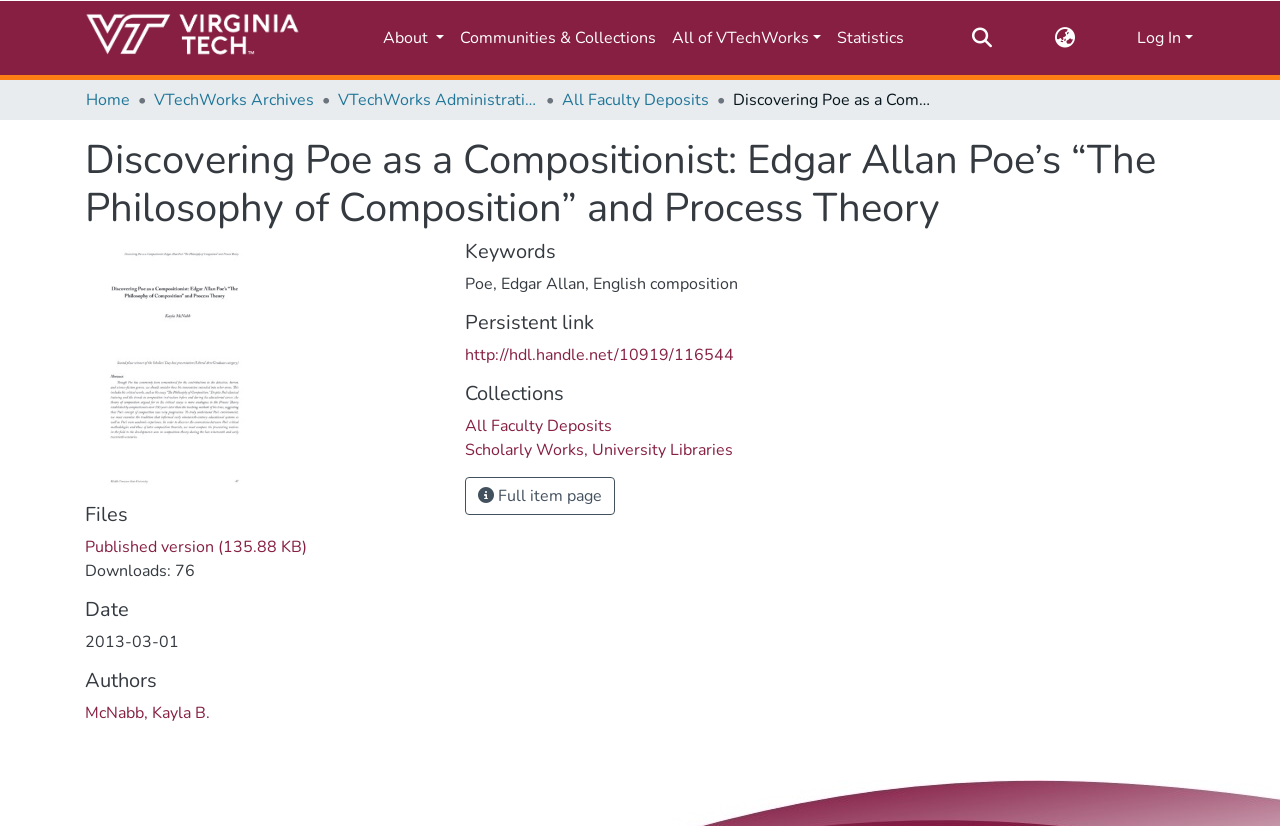What is the text of the first link in the main navigation bar?
From the screenshot, supply a one-word or short-phrase answer.

Repository logo